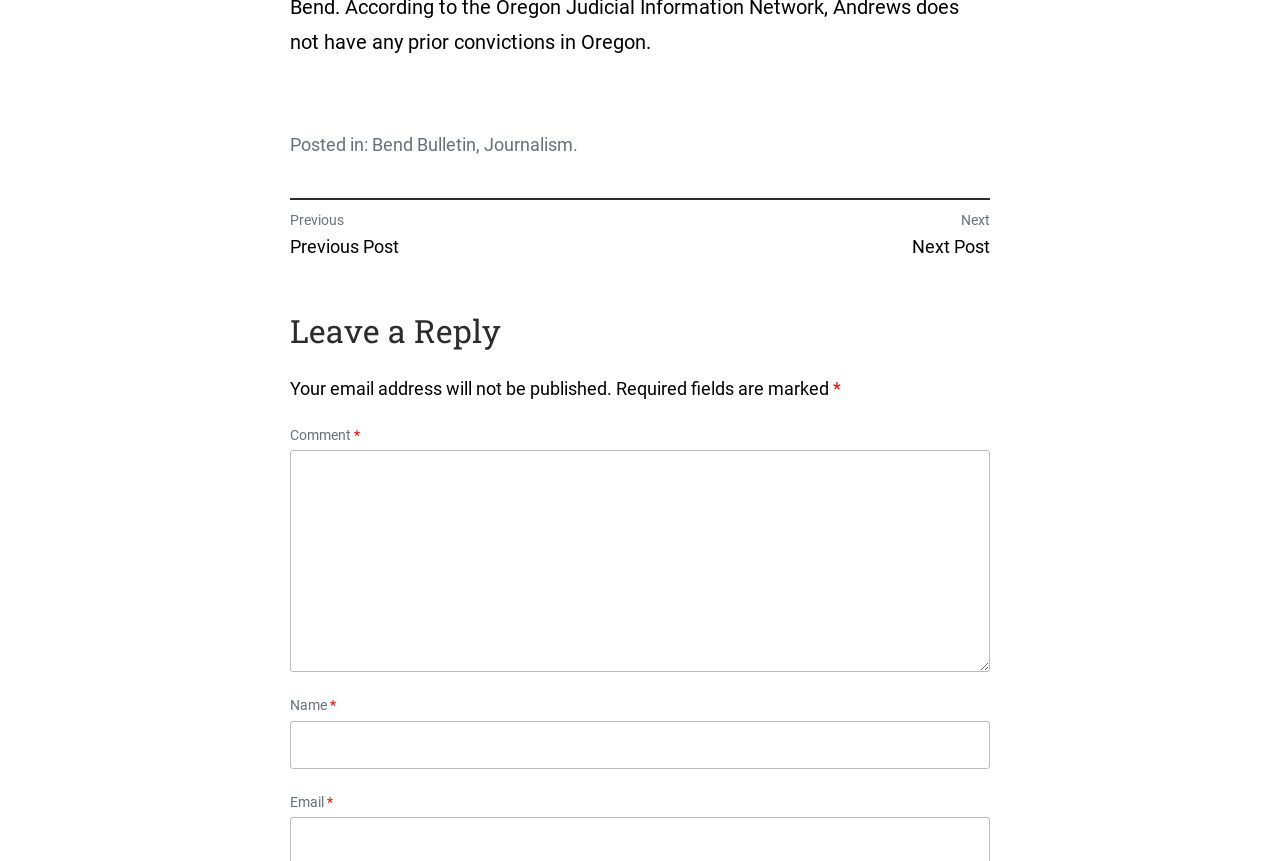What is the purpose of the textbox at the bottom?
Provide an in-depth and detailed answer to the question.

I inferred the purpose of the textbox by looking at the surrounding elements, including the heading 'Leave a Reply' and the static text 'Comment', which suggests that the textbox is for users to leave a comment.